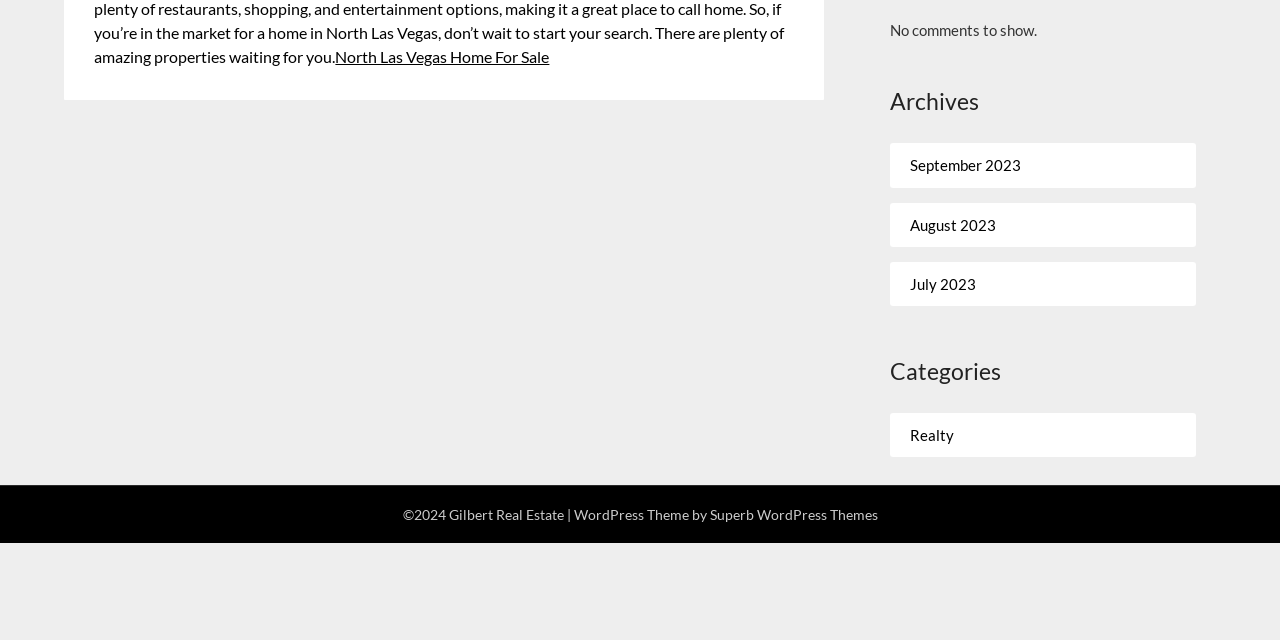Predict the bounding box coordinates for the UI element described as: "September 2023". The coordinates should be four float numbers between 0 and 1, presented as [left, top, right, bottom].

[0.711, 0.244, 0.798, 0.272]